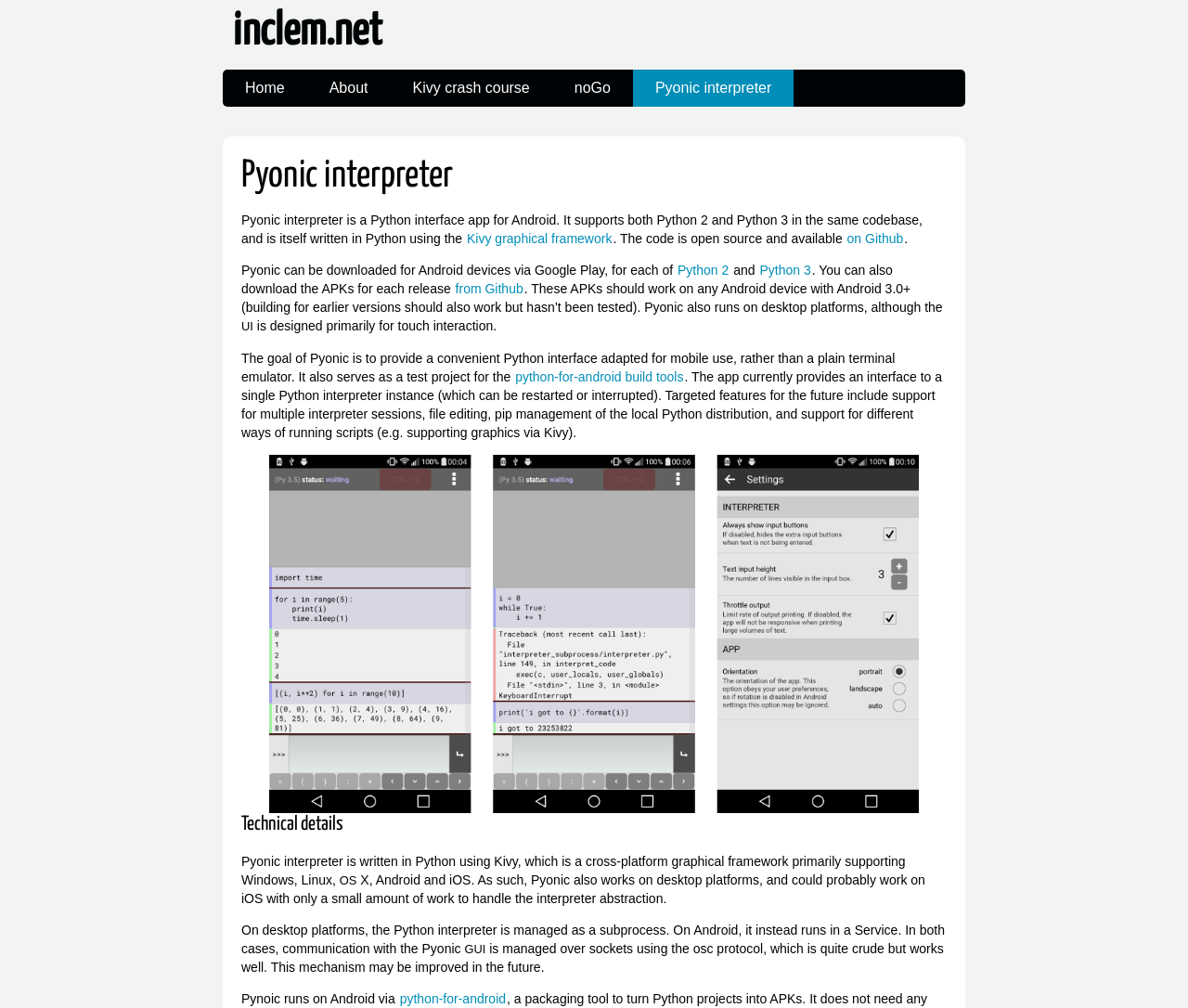Pinpoint the bounding box coordinates for the area that should be clicked to perform the following instruction: "Learn more about Kivy crash course".

[0.329, 0.069, 0.465, 0.106]